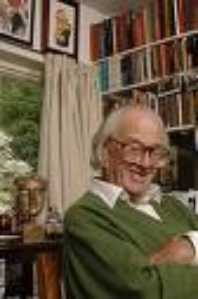Offer a detailed narrative of the scene depicted in the image.

The image captures a charming scene featuring a distinguished older gentleman with glasses, wearing a green sweater over a white collared shirt. He is smiling warmly, sitting with his arms crossed in a cozy interior that is lined with bookshelves filled with a variety of books. The background showcases framed pictures and personal artifacts, suggesting a scholarly or artistic environment. Sunlight filters through a nearby window, enhancing the inviting atmosphere of this space that reflects the gentleman's personality and interests. This image accompanies a narrative that highlights reflections on mentorship and personal aspirations, linking to the thematic exploration of influence and legacy.